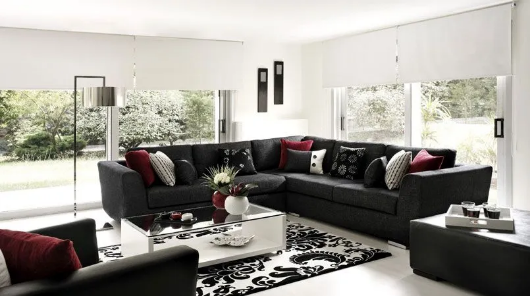Elaborate on all the elements present in the image.

This image showcases a stylish and modern living room, characterized by its sleek design and inviting ambiance. The room features a large, L-shaped sectional sofa in a deep charcoal color, adorned with an assortment of decorative pillows in contrasting hues of red, white, and black. At the center, a glass coffee table rests atop an intricate black and white patterned area rug, adding depth to the space.

Flanking the room are large windows, dressed with minimalist roller blinds that complement the contemporary aesthetic. The natural light filtering through enhances the open feel, while accentuating the greenery visible outside. A modern floor lamp stands elegantly beside the sofa, contributing to the room's sophisticated design. This inviting setting reflects a harmonious blend of comfort and style, making it an ideal space for relaxation and social interaction.